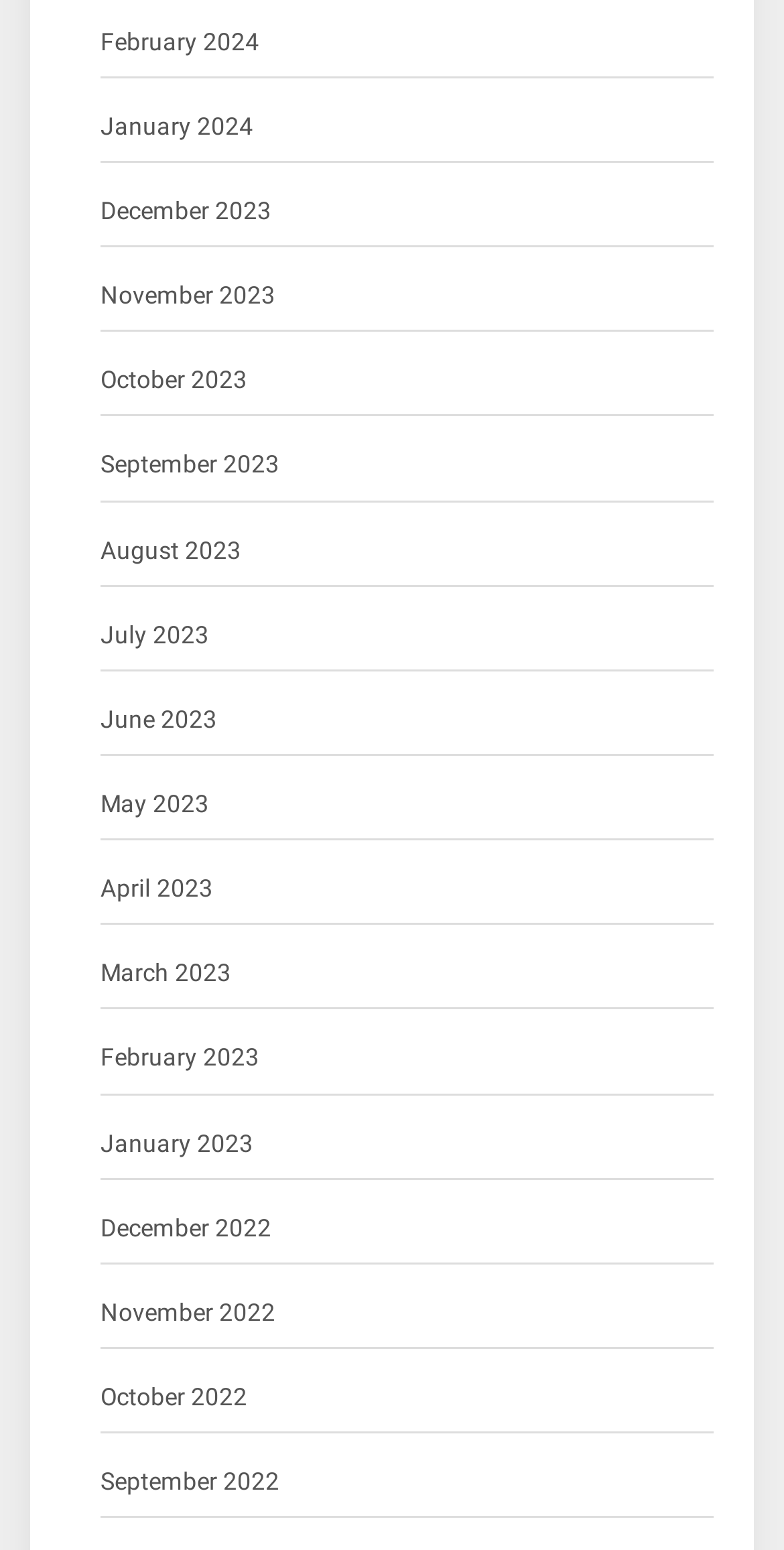What is the vertical position of 'February 2024' relative to 'January 2024'?
Relying on the image, give a concise answer in one word or a brief phrase.

Above